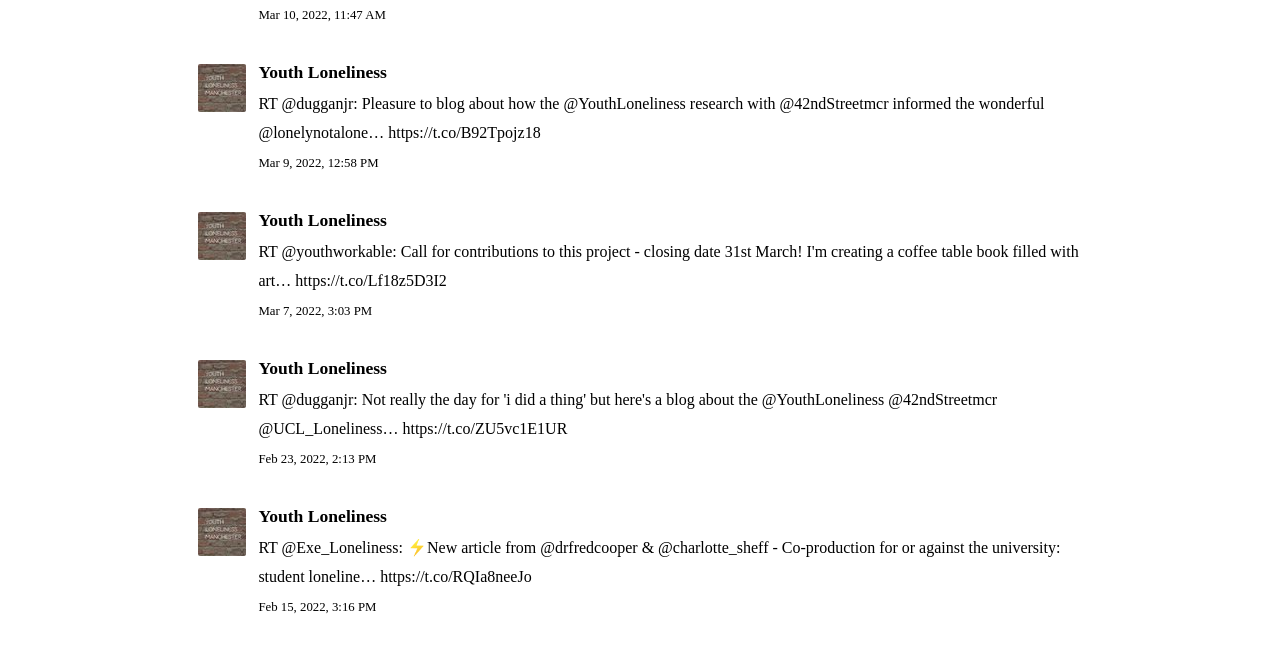Please specify the bounding box coordinates in the format (top-left x, top-left y, bottom-right x, bottom-right y), with all values as floating point numbers between 0 and 1. Identify the bounding box of the UI element described by: UCL_Loneliness

[0.213, 0.651, 0.299, 0.677]